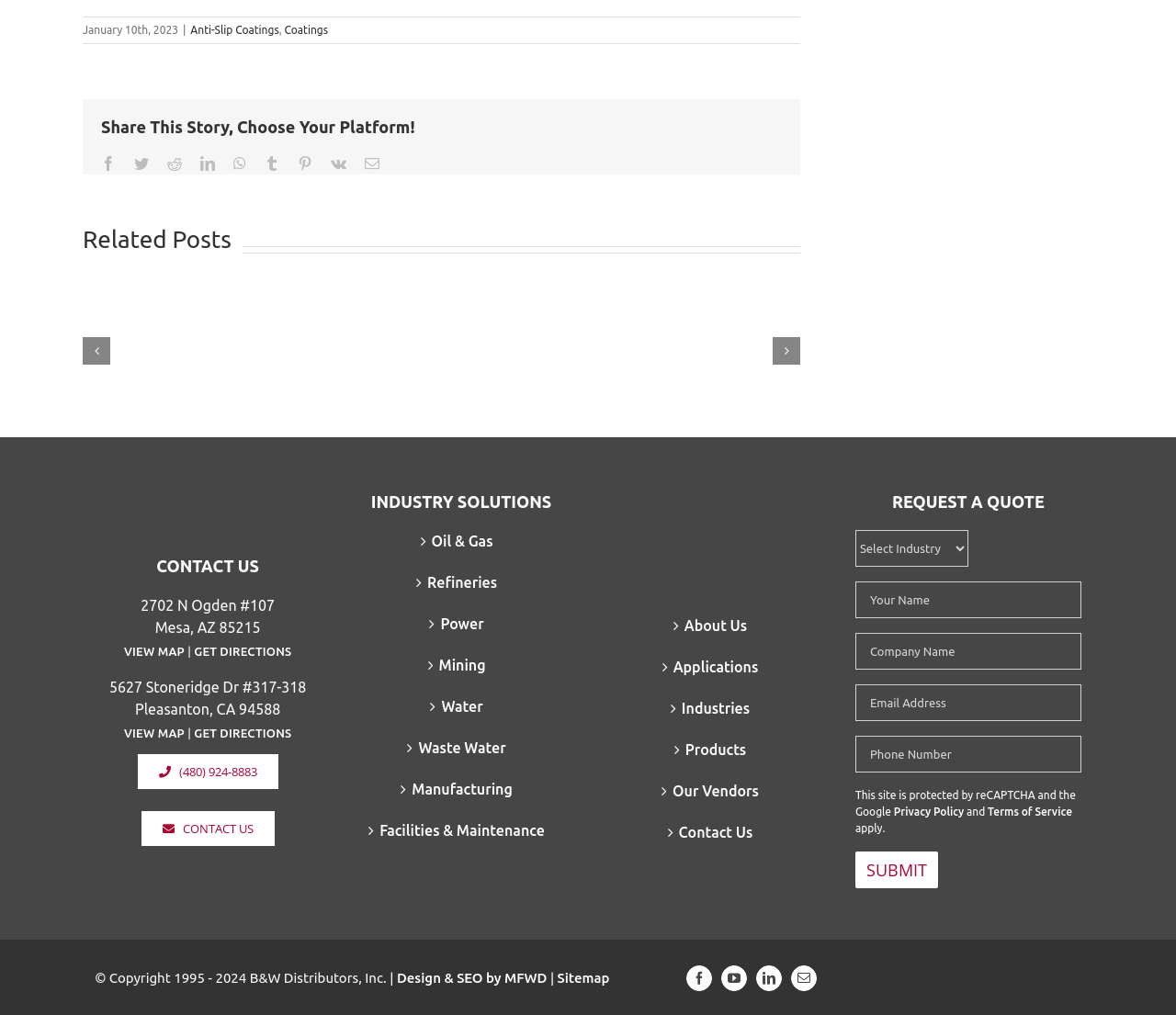Locate the bounding box coordinates of the region to be clicked to comply with the following instruction: "View the related post 'How Do Concrete Leak Repair Solutions Prevent Unscheduled Shutdowns In Factories?'". The coordinates must be four float numbers between 0 and 1, in the form [left, top, right, bottom].

[0.07, 0.303, 0.165, 0.387]